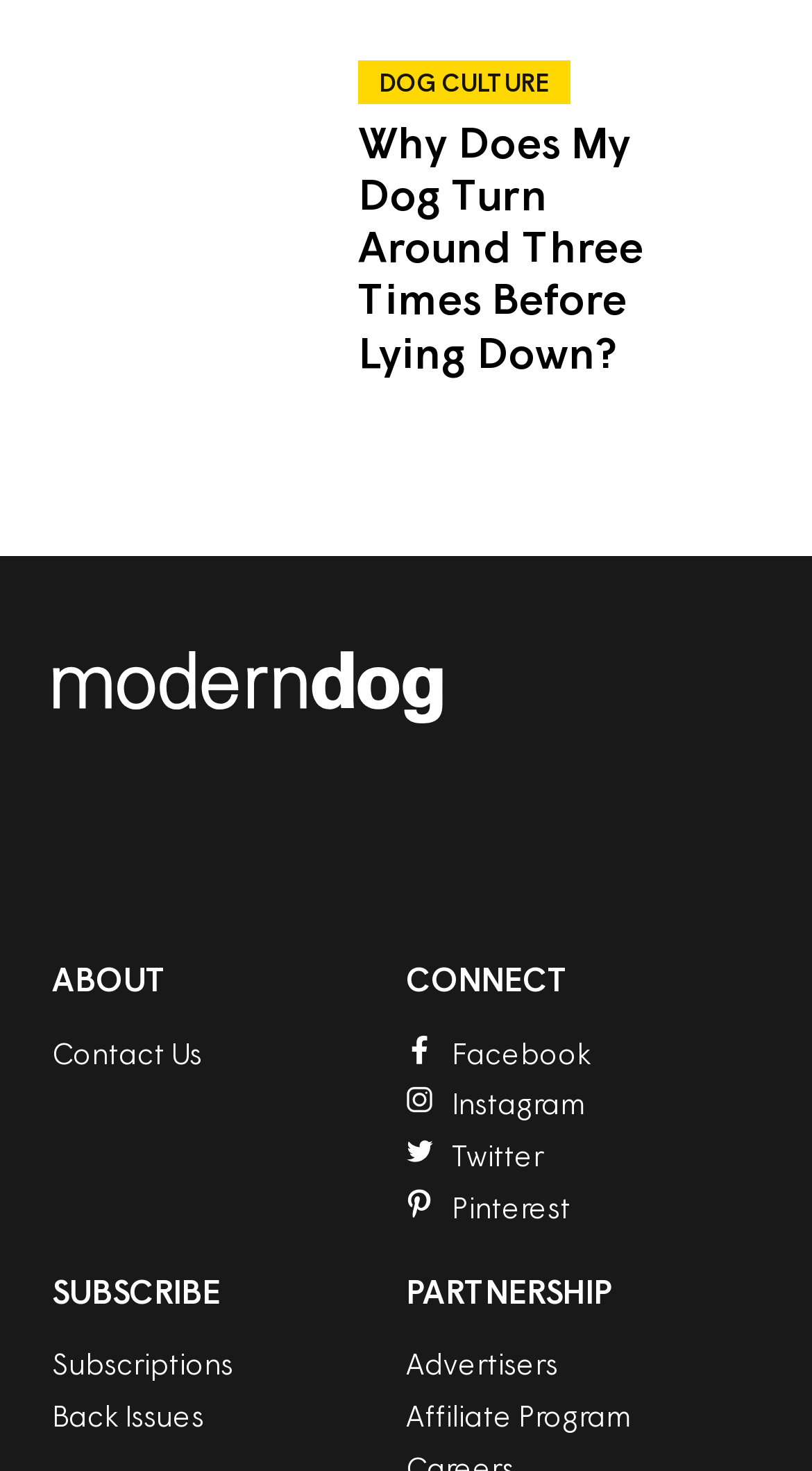Provide the bounding box coordinates in the format (top-left x, top-left y, bottom-right x, bottom-right y). All values are floating point numbers between 0 and 1. Determine the bounding box coordinate of the UI element described as: Contact Us

[0.064, 0.703, 0.249, 0.727]